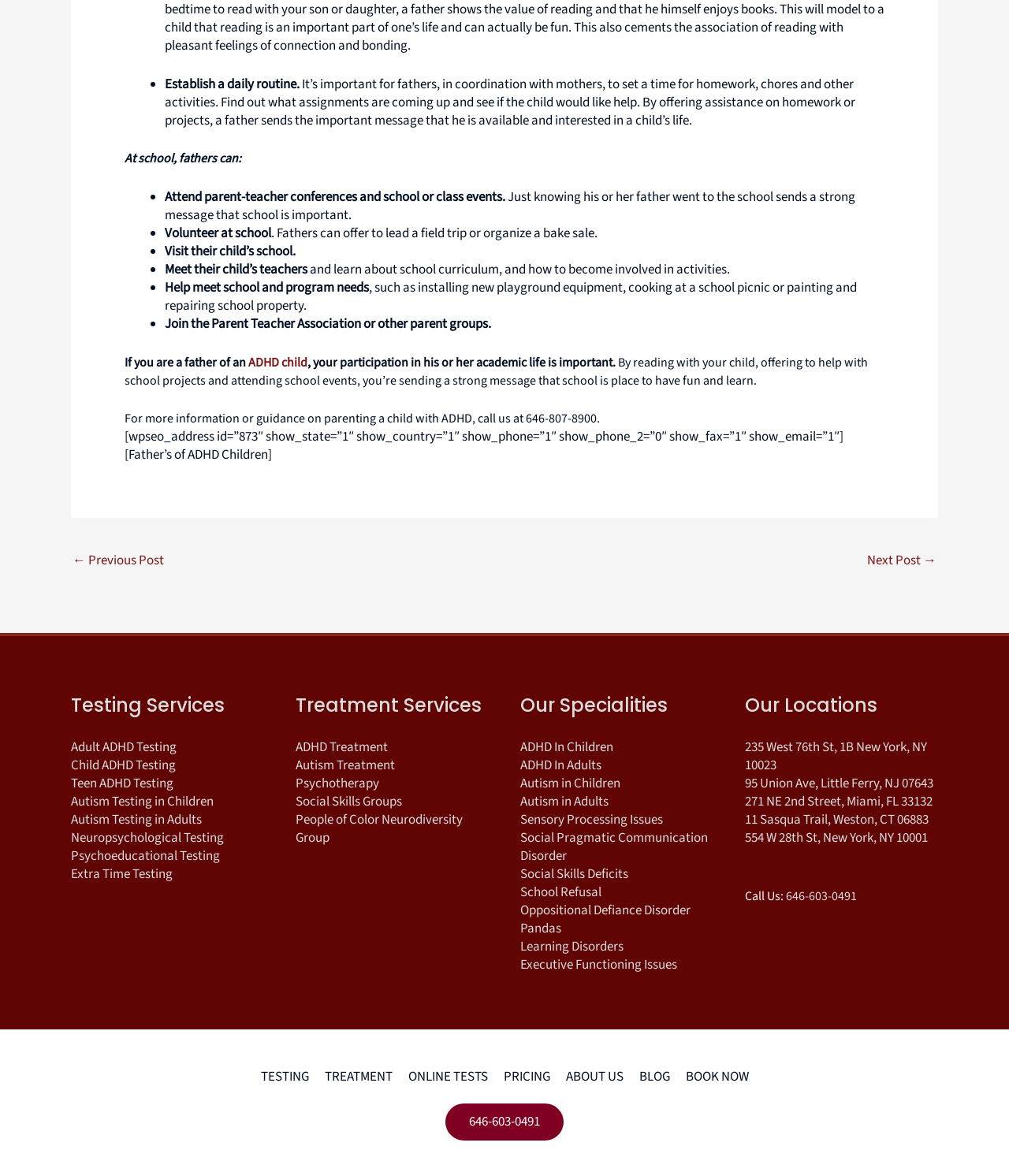Refer to the image and answer the question with as much detail as possible: What is the importance of fathers' participation in their child's academic life?

According to the webpage, fathers' participation in their child's academic life is important because it sends a strong message that school is important. This is evident in the text that states 'By reading with your child, offering to help with school projects and attending school events, you’re sending a strong message that school is place to have fun and learn.'